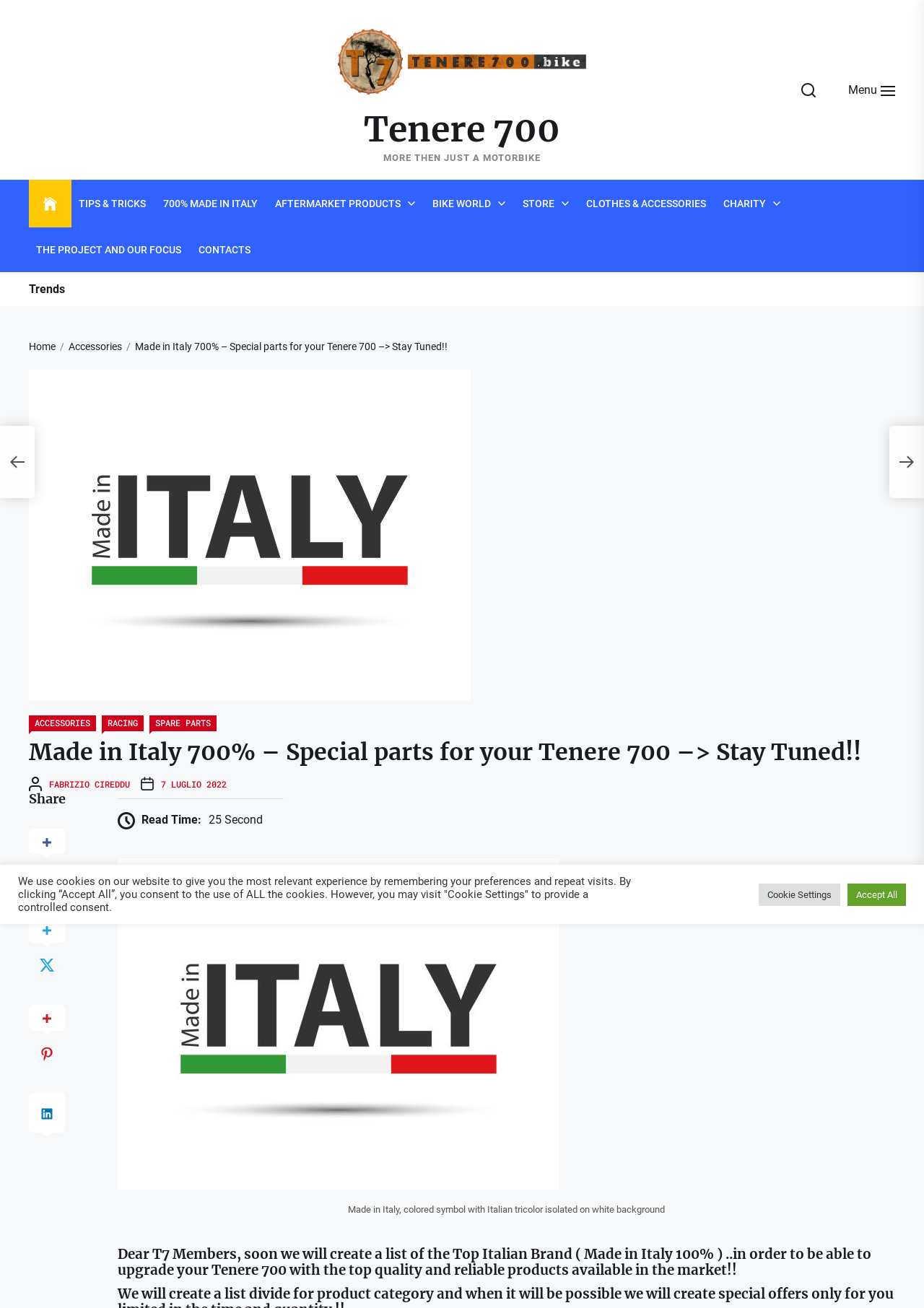Specify the bounding box coordinates of the element's area that should be clicked to execute the given instruction: "Browse the TIPS & TRICKS page". The coordinates should be four float numbers between 0 and 1, i.e., [left, top, right, bottom].

[0.085, 0.15, 0.158, 0.162]